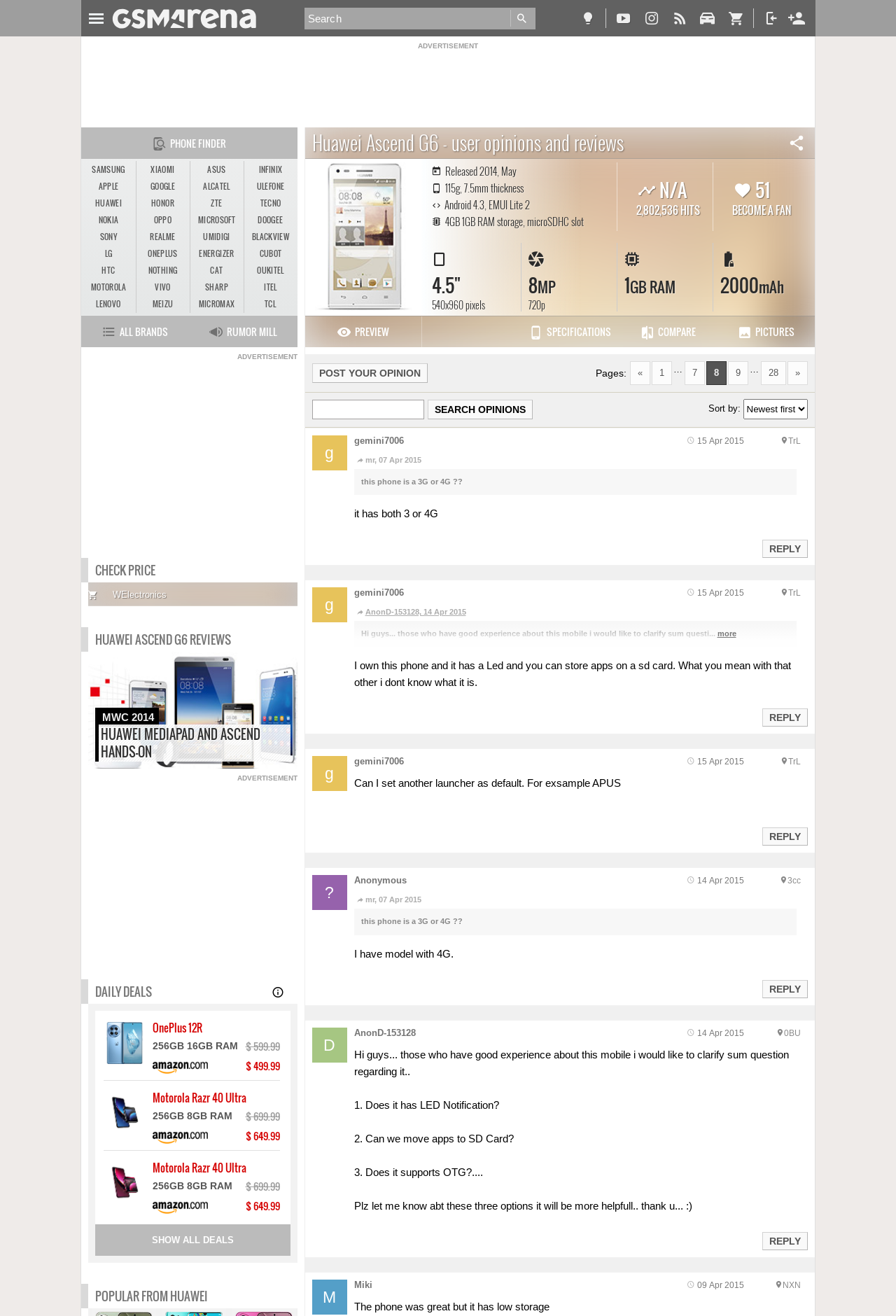Identify the bounding box for the UI element that is described as follows: "aria-label="Twitter Clean"".

None